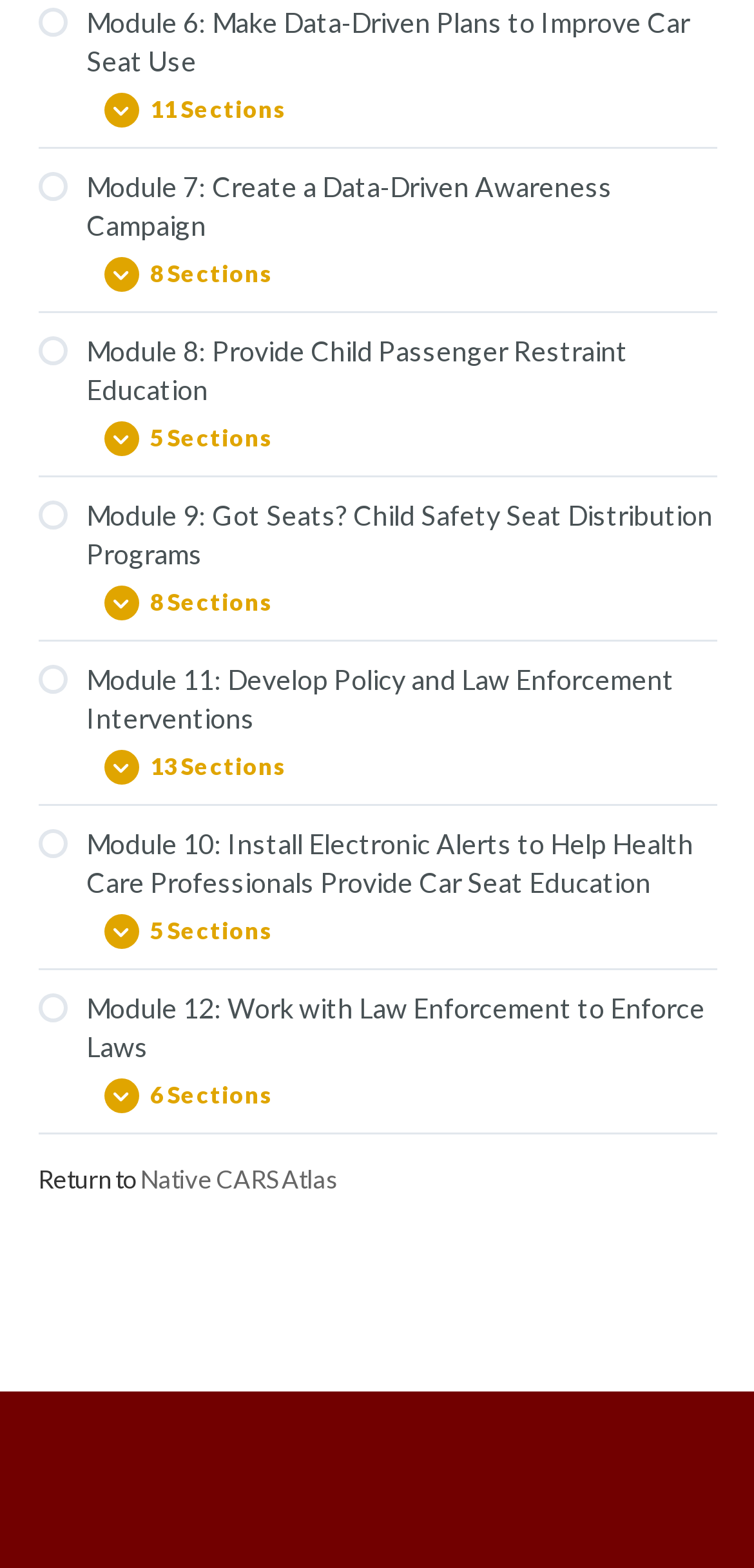How many modules are available on this webpage?
Give a detailed response to the question by analyzing the screenshot.

I counted the number of 'Module' links on the webpage, and there are 12 of them, ranging from 'Module 6' to 'Module 12'.